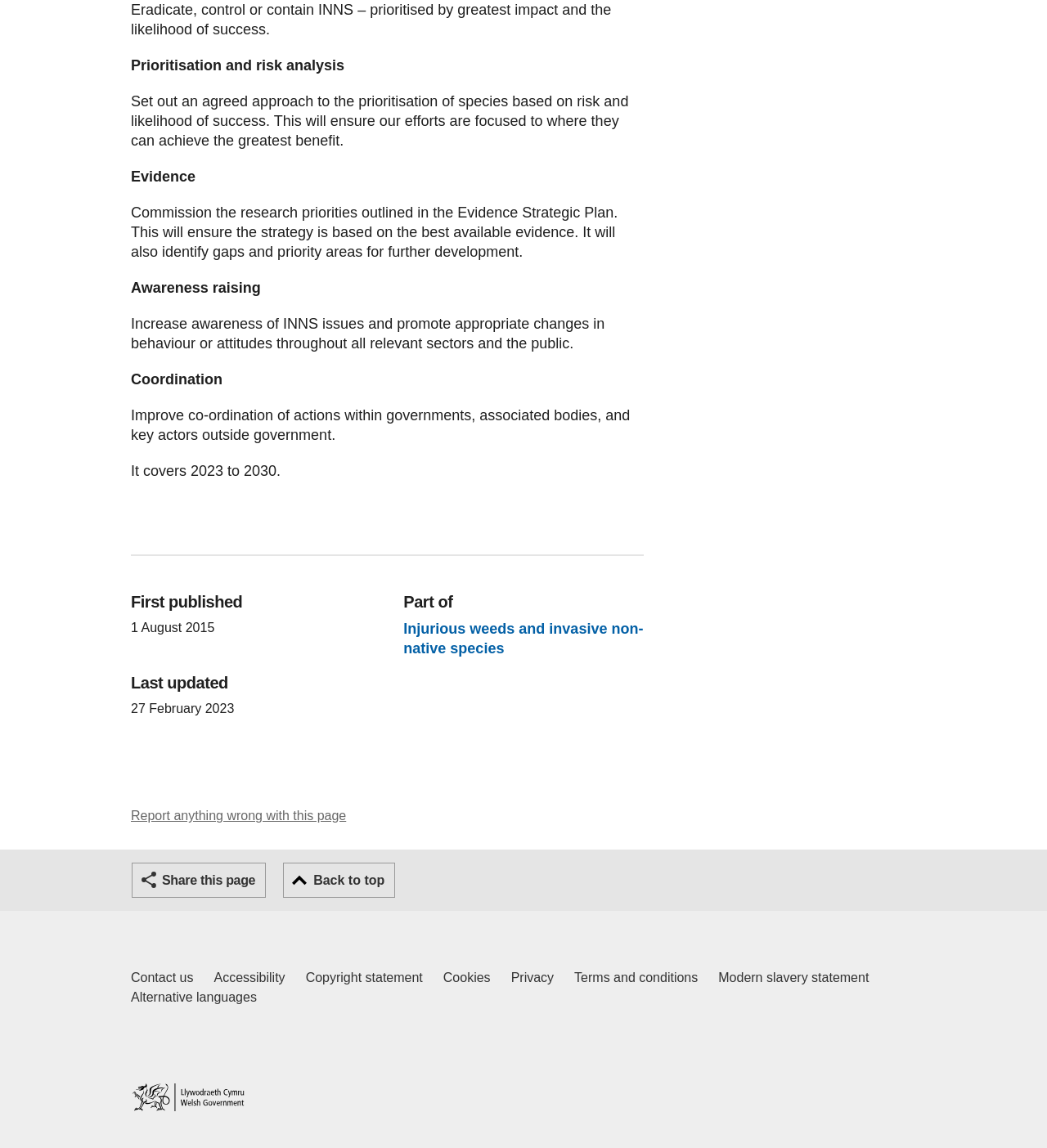Please identify the bounding box coordinates of the area that needs to be clicked to fulfill the following instruction: "Contact us Welsh Government and our main services."

[0.125, 0.843, 0.185, 0.86]